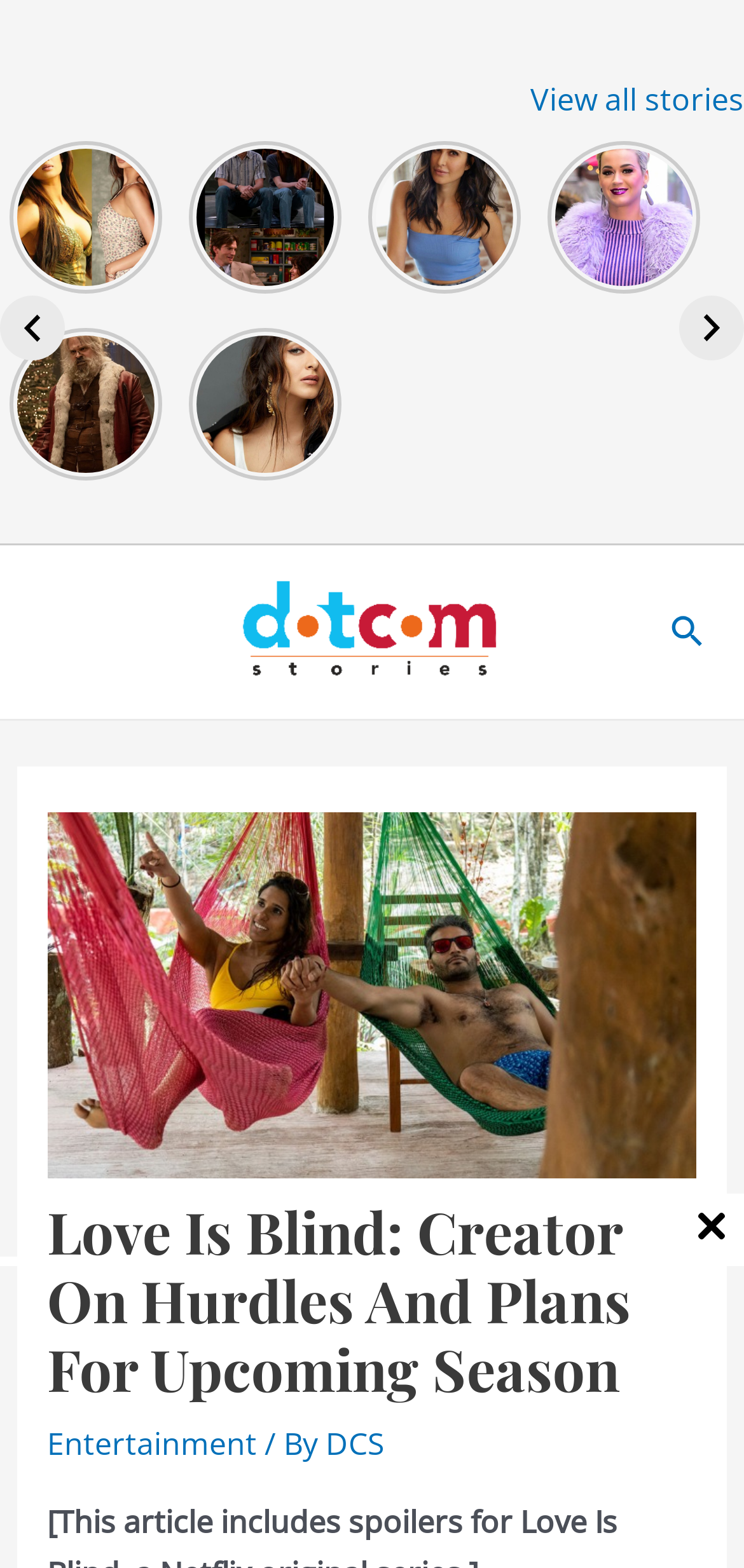Please identify the bounding box coordinates of the clickable element to fulfill the following instruction: "Search for something". The coordinates should be four float numbers between 0 and 1, i.e., [left, top, right, bottom].

[0.902, 0.388, 0.949, 0.419]